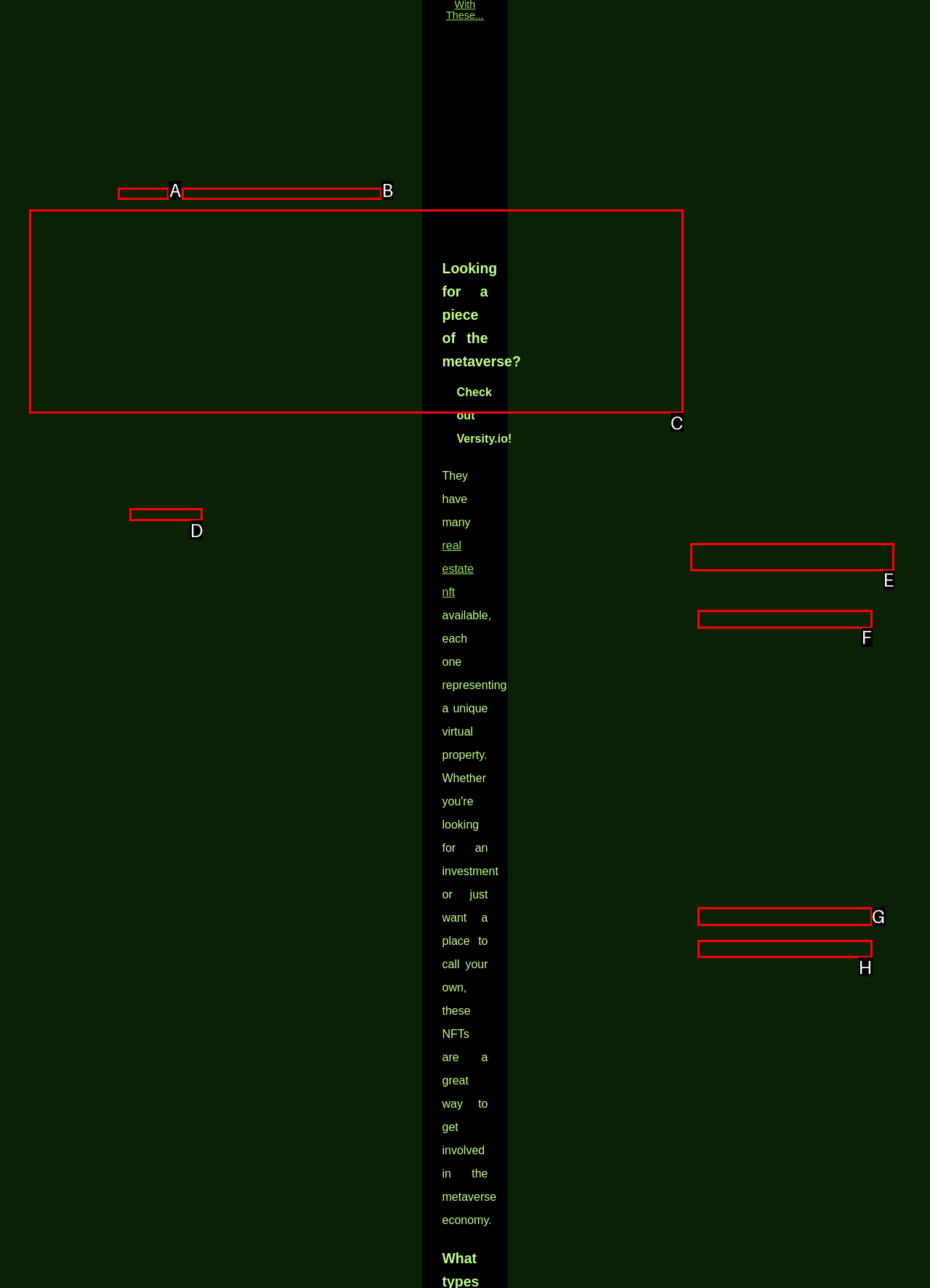Based on the description: Versity Real Estate: The...
Select the letter of the corresponding UI element from the choices provided.

H